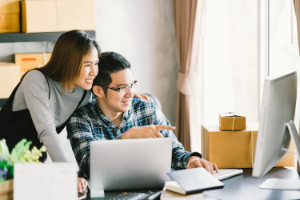Answer briefly with one word or phrase:
What is filtering through the window?

soft natural light